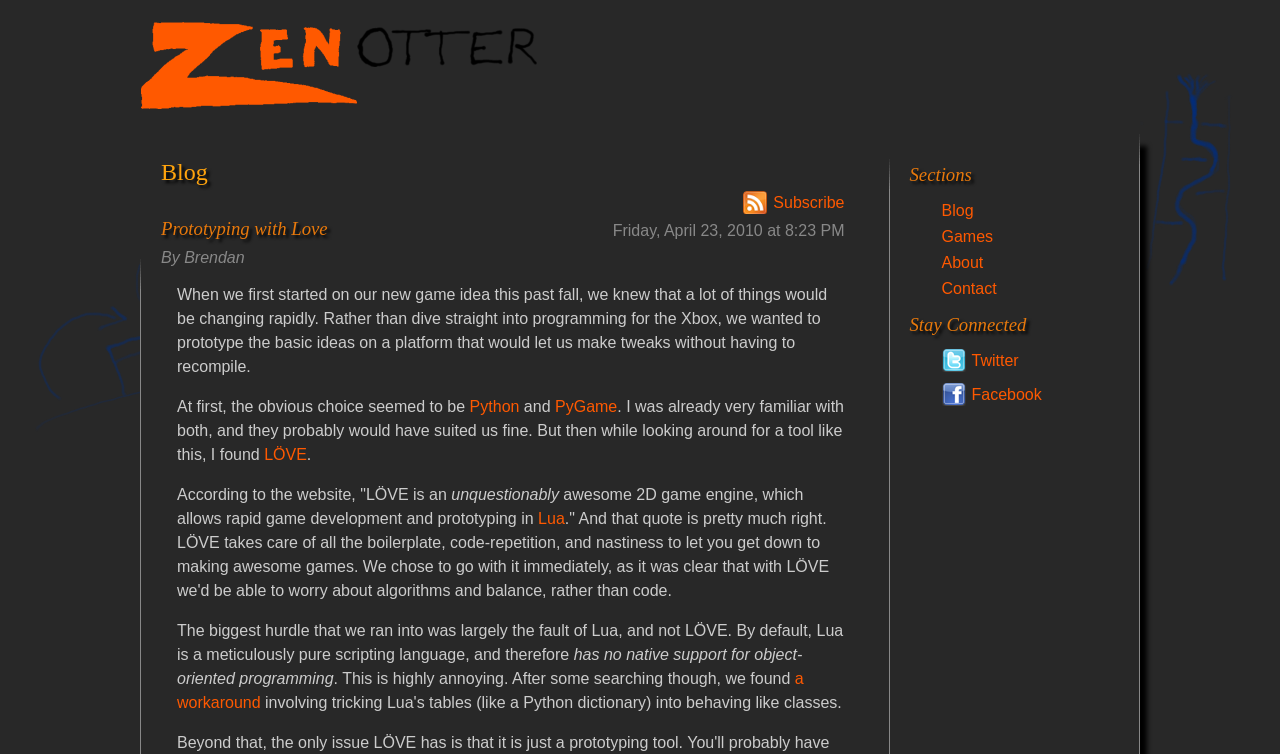Using the provided description alt="Zen Otter", find the bounding box coordinates for the UI element. Provide the coordinates in (top-left x, top-left y, bottom-right x, bottom-right y) format, ensuring all values are between 0 and 1.

[0.109, 0.107, 0.422, 0.154]